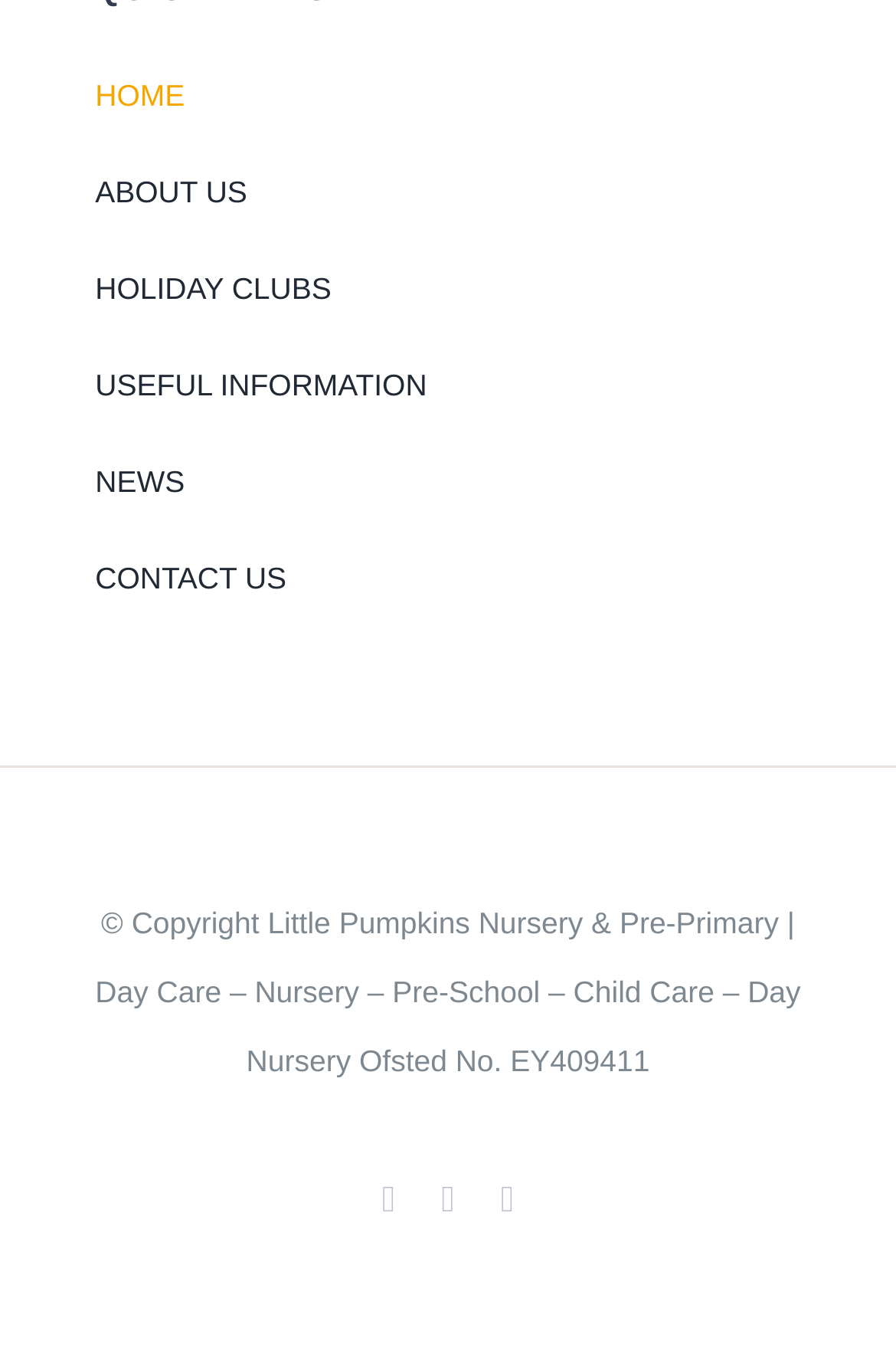How many social media links are present?
Using the visual information, reply with a single word or short phrase.

3